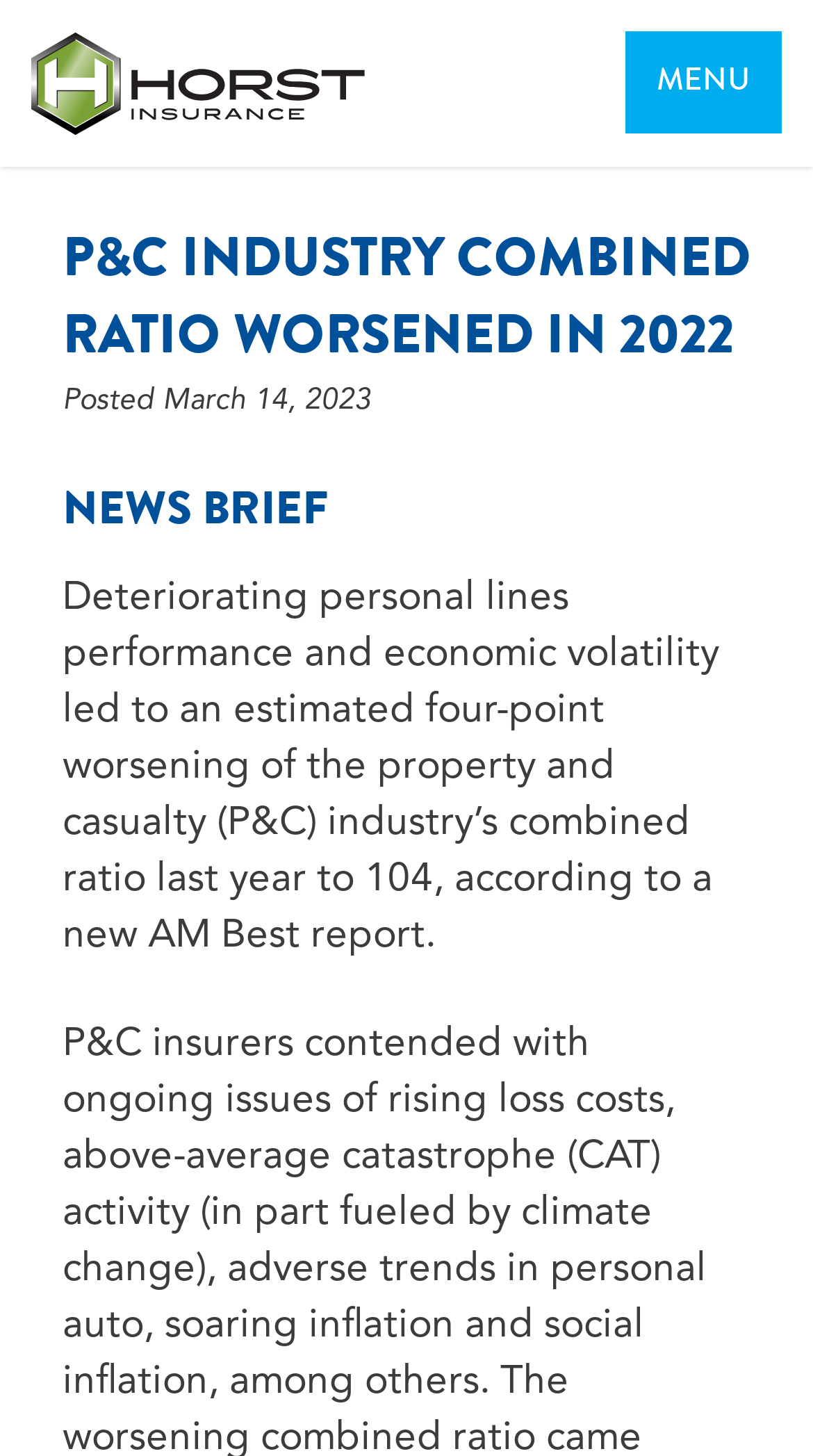Determine the bounding box for the UI element that matches this description: "parent_node: MENU".

[0.038, 0.021, 0.449, 0.093]